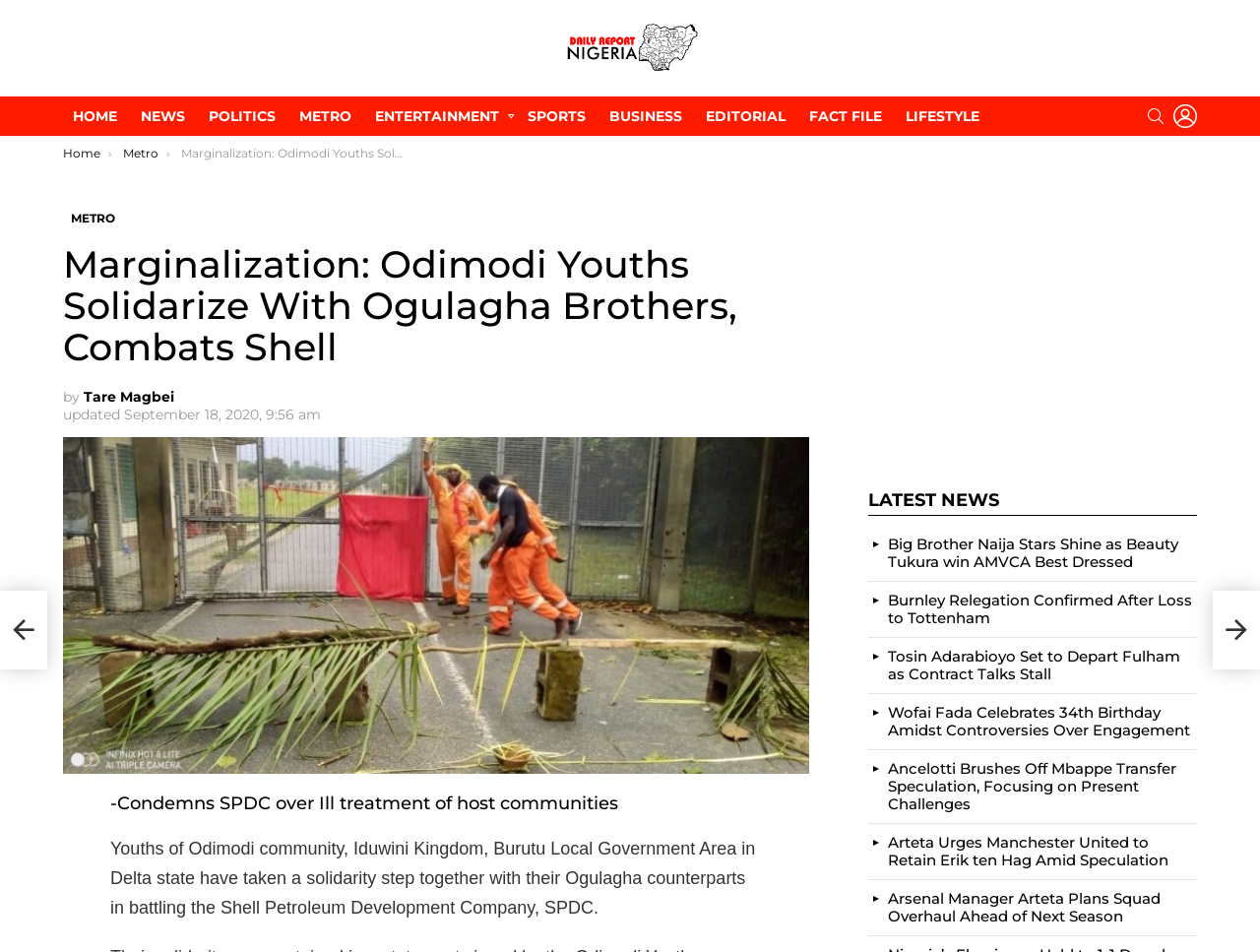Find and provide the bounding box coordinates for the UI element described here: "Contact Us". The coordinates should be given as four float numbers between 0 and 1: [left, top, right, bottom].

None